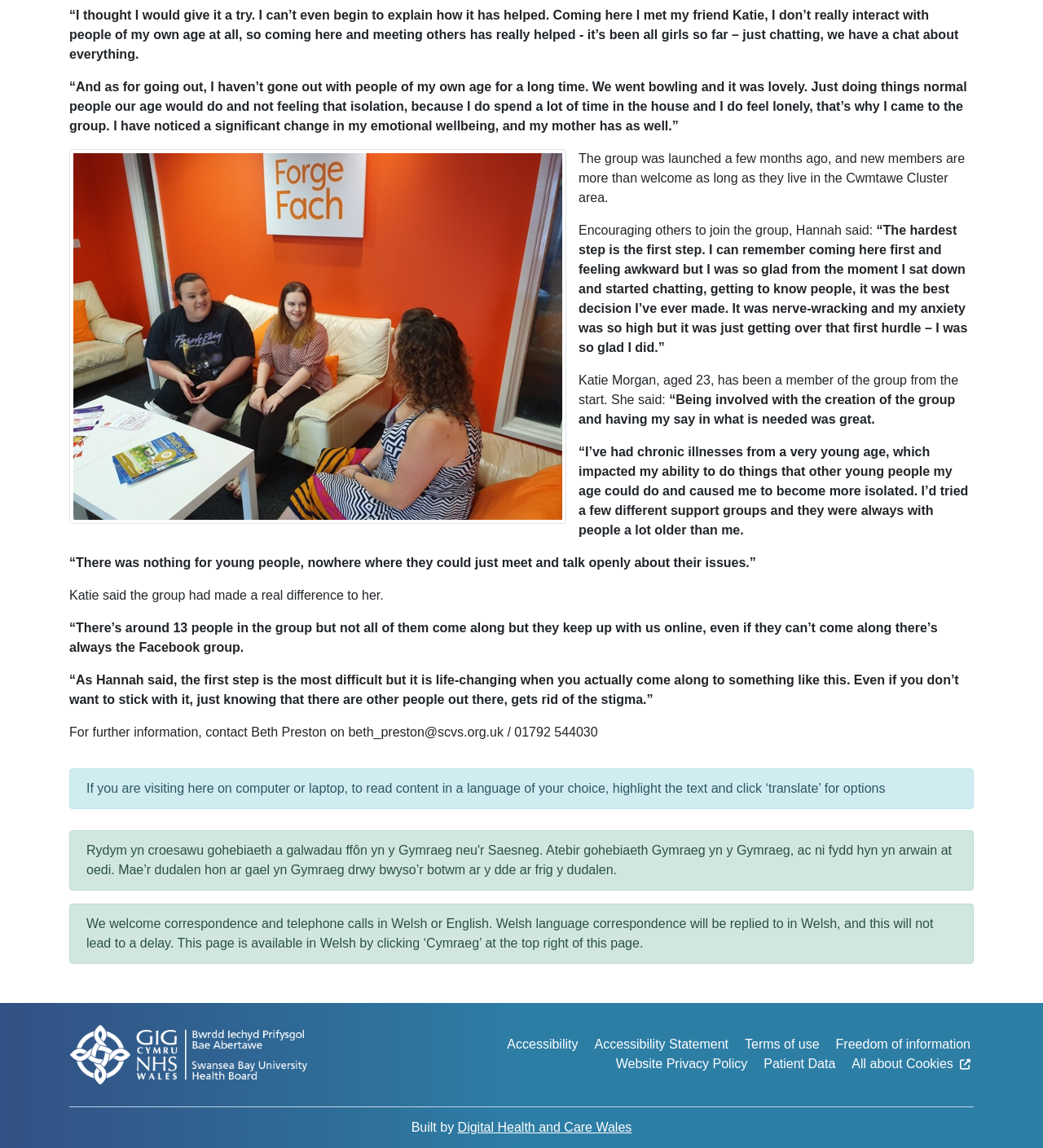Using a single word or phrase, answer the following question: 
What is the purpose of the group mentioned in the article?

Support for isolated young adults